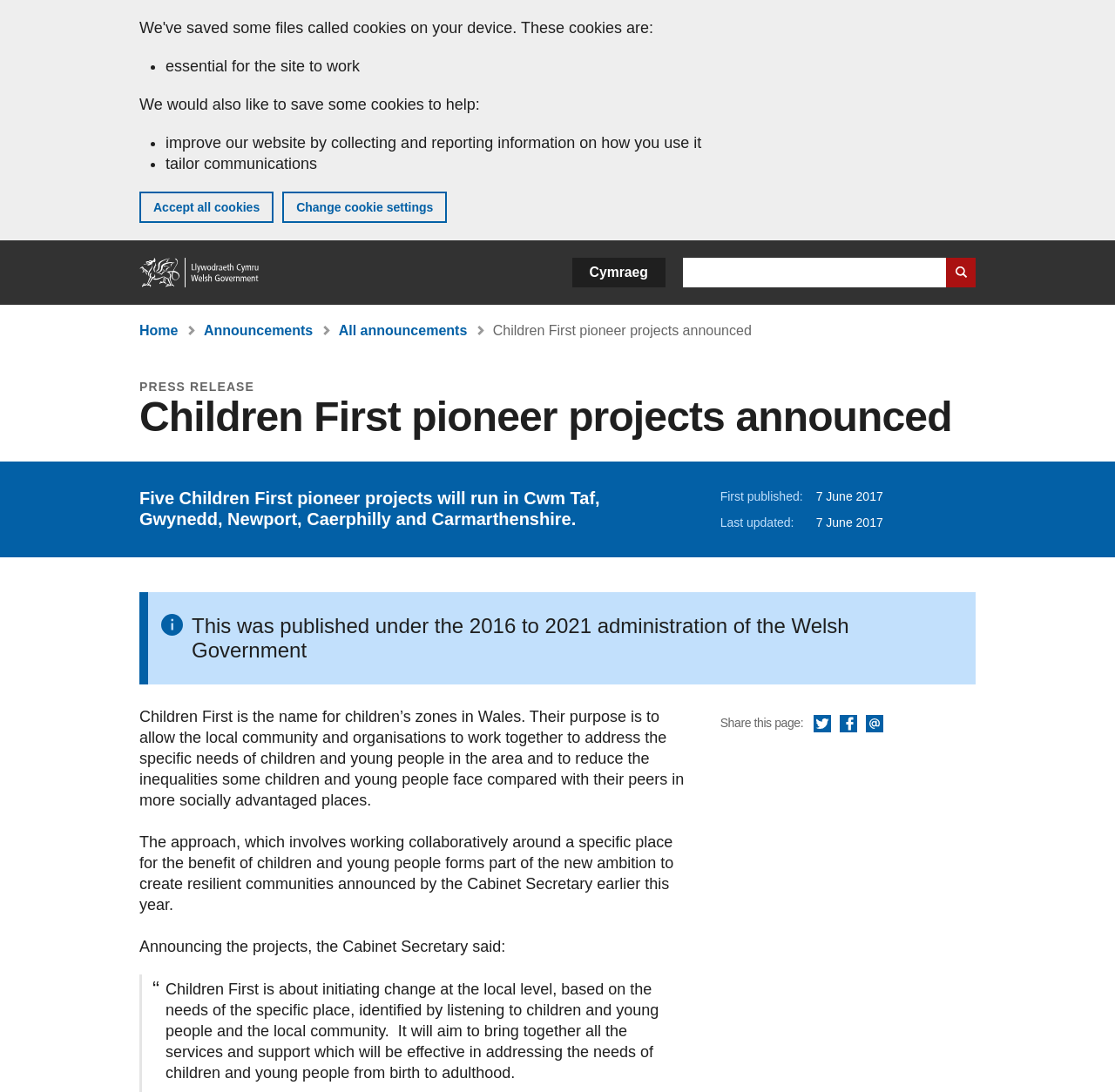Using the element description: "Children First pioneer projects announced", determine the bounding box coordinates for the specified UI element. The coordinates should be four float numbers between 0 and 1, [left, top, right, bottom].

[0.442, 0.296, 0.674, 0.309]